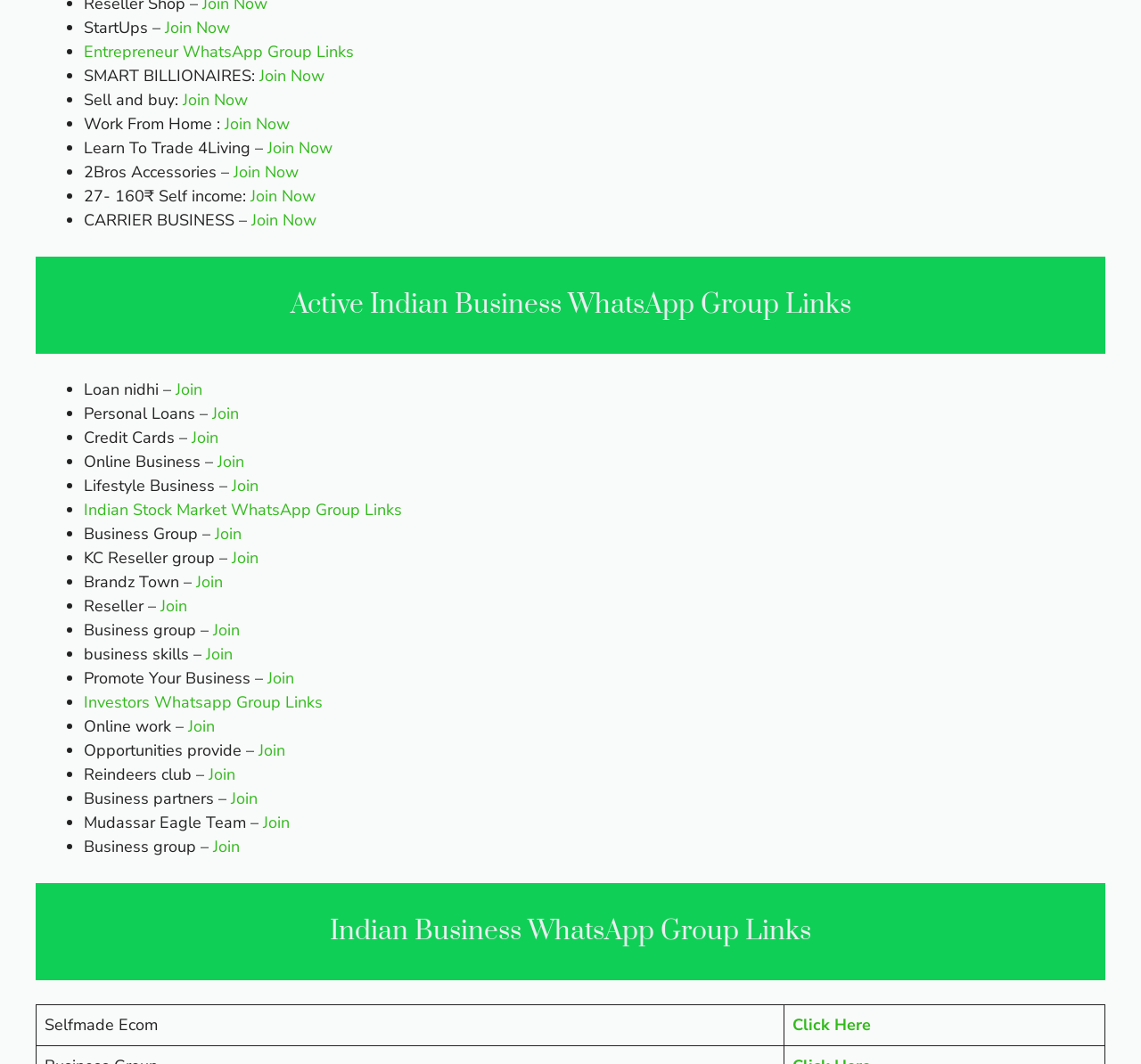Provide a thorough and detailed response to the question by examining the image: 
What is the last business WhatsApp group link listed?

The last business WhatsApp group link listed is 'Business partners' which can be found at the bottom of the webpage, indicated by a list marker and a 'Join' link.